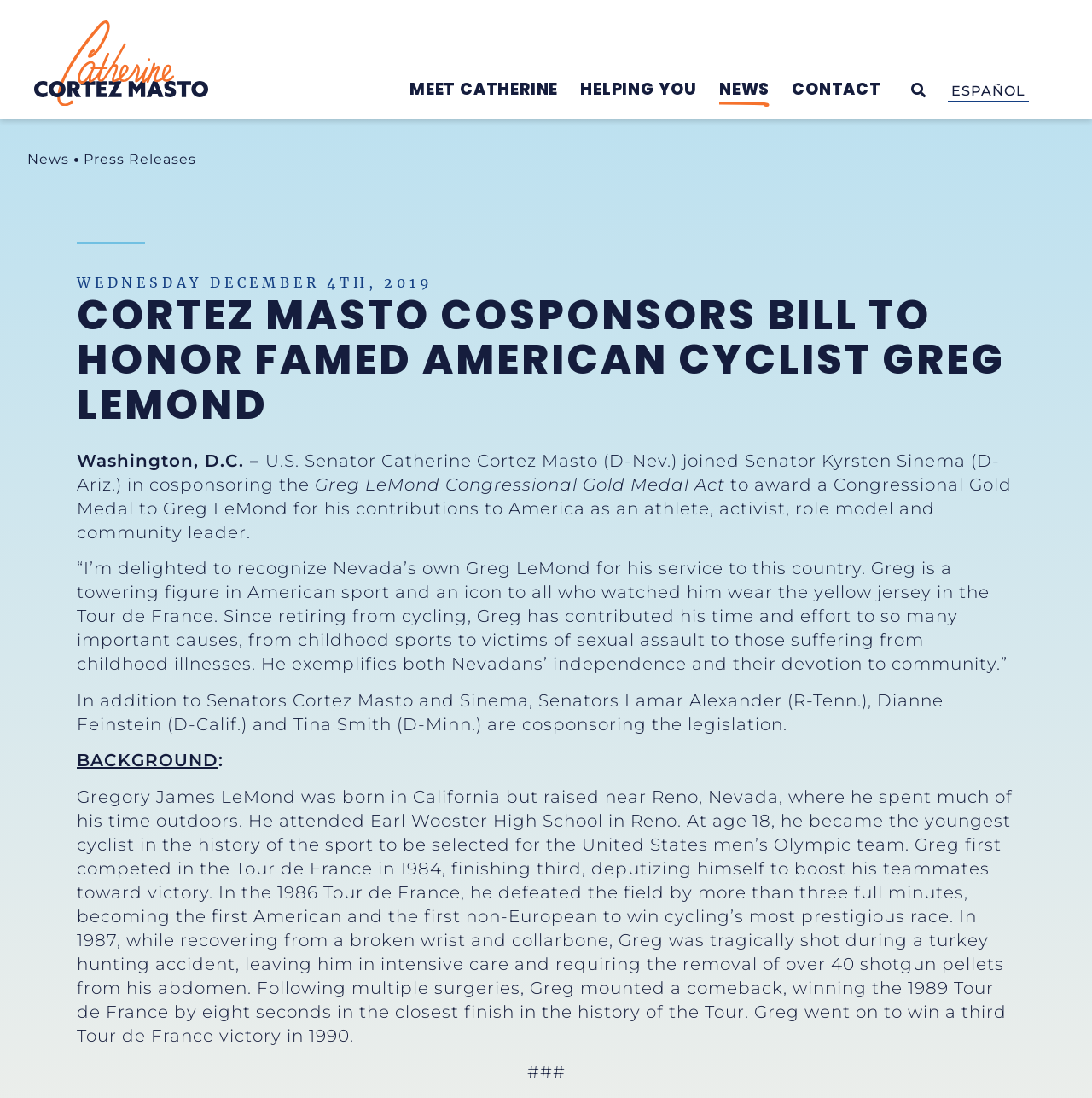What is the name of the cyclist who is being honored with a Congressional Gold Medal?
By examining the image, provide a one-word or phrase answer.

Greg LeMond